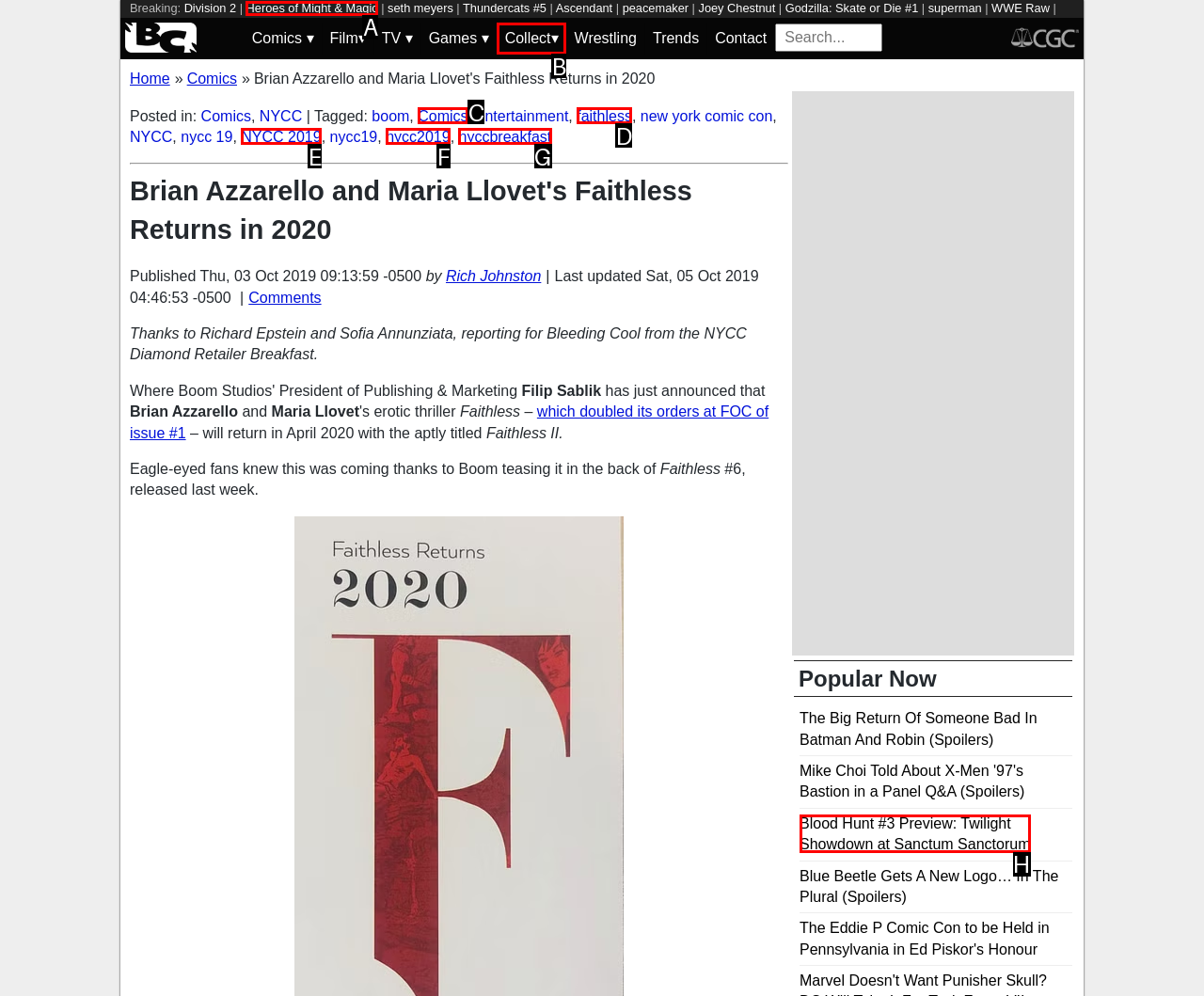Select the option that matches this description: NYCC 2019
Answer by giving the letter of the chosen option.

E